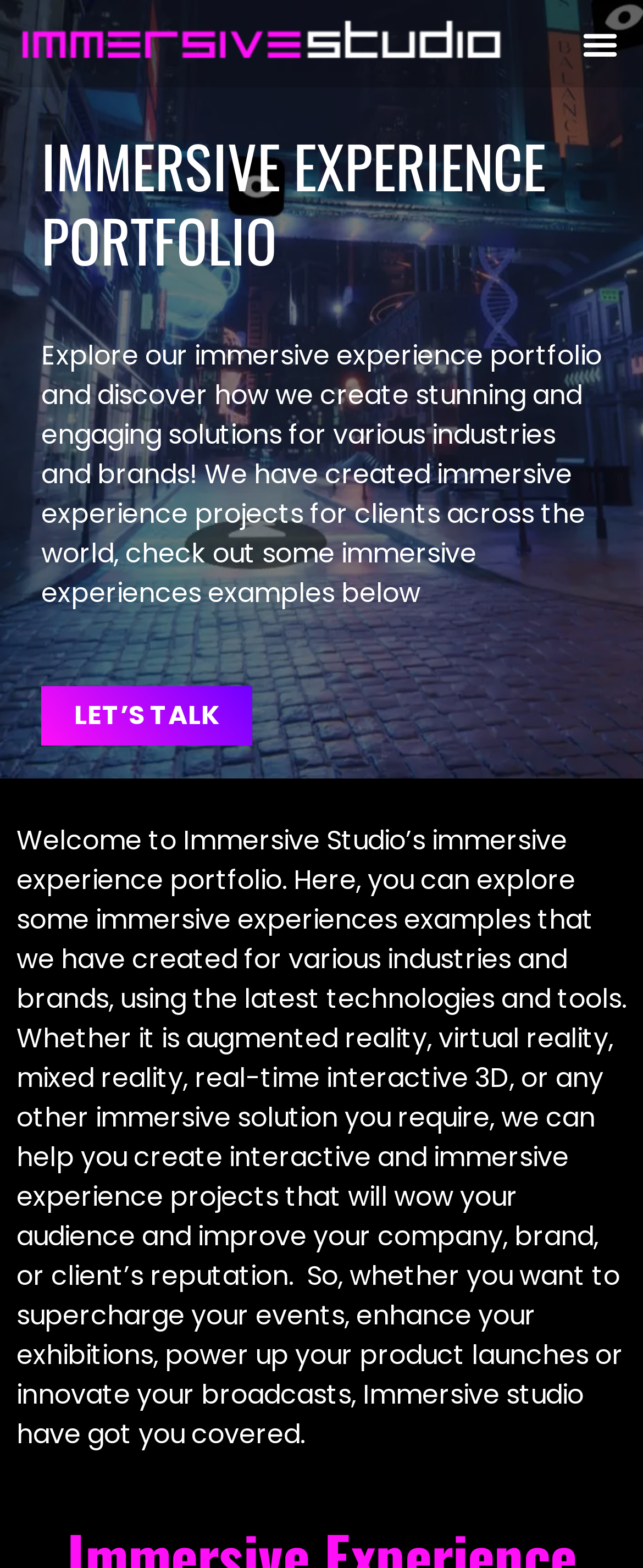Please provide a one-word or short phrase answer to the question:
What types of immersive experiences are mentioned?

AR, VR, Real-Time Interactive 3D